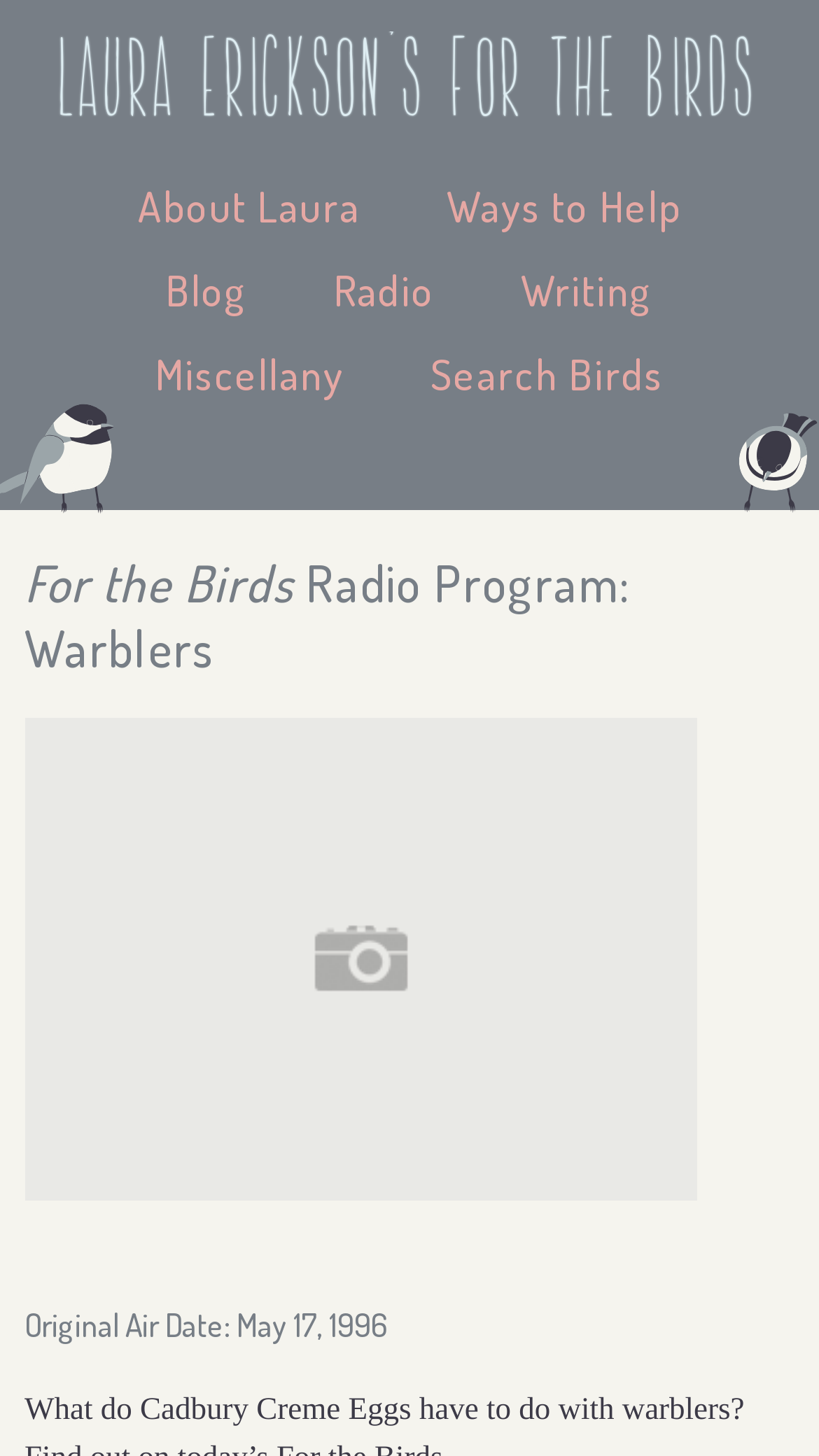Find the UI element described as: "Ways to Help" and predict its bounding box coordinates. Ensure the coordinates are four float numbers between 0 and 1, [left, top, right, bottom].

[0.499, 0.113, 0.878, 0.171]